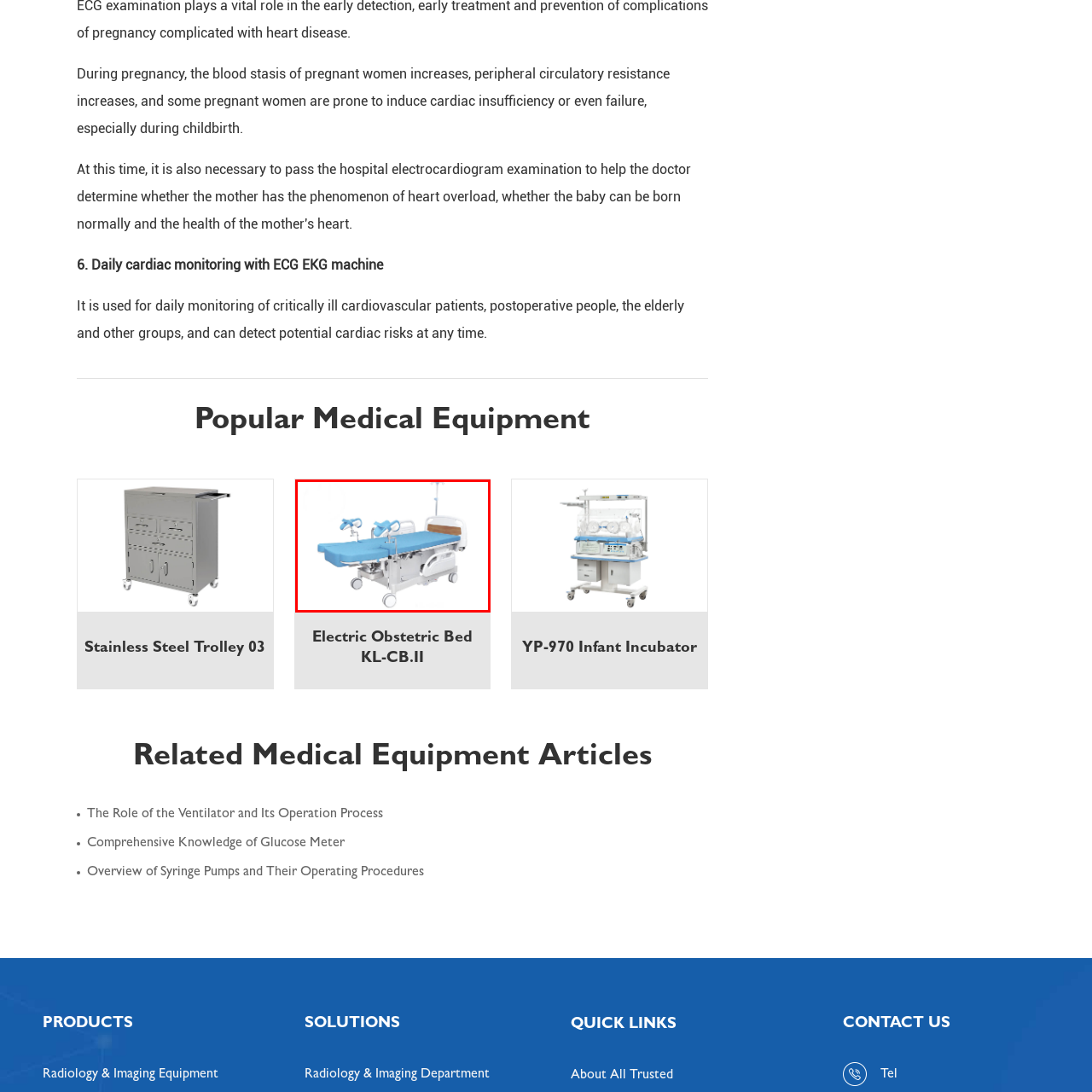Give a thorough and detailed account of the visual content inside the red-framed part of the image.

The image features the "Electric Obstetric Bed KL-CB.II," a specialized medical equipment designed for use during childbirth. This bed is equipped with adjustable sections to accommodate various procedures and the comfort of the patient. It features a blue cushioned surface for added comfort and can be maneuvered easily thanks to its wheeled base. The bed also includes arm supports and attachments for monitoring devices, enhancing its functionality for obstetric care. This equipment plays a crucial role in providing safe and effective delivery support in clinical settings.